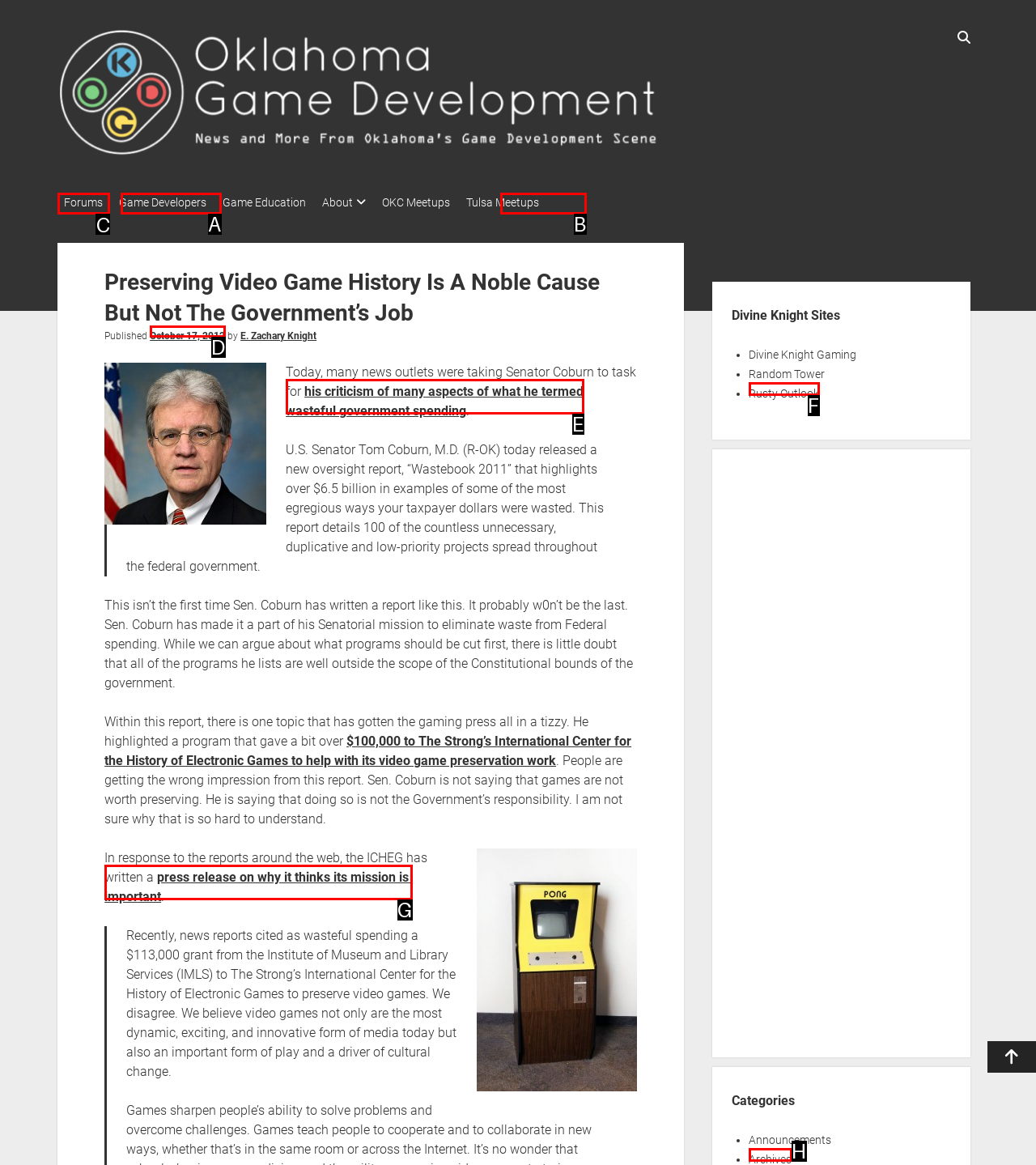Select the appropriate HTML element that needs to be clicked to execute the following task: Go to forums. Respond with the letter of the option.

C